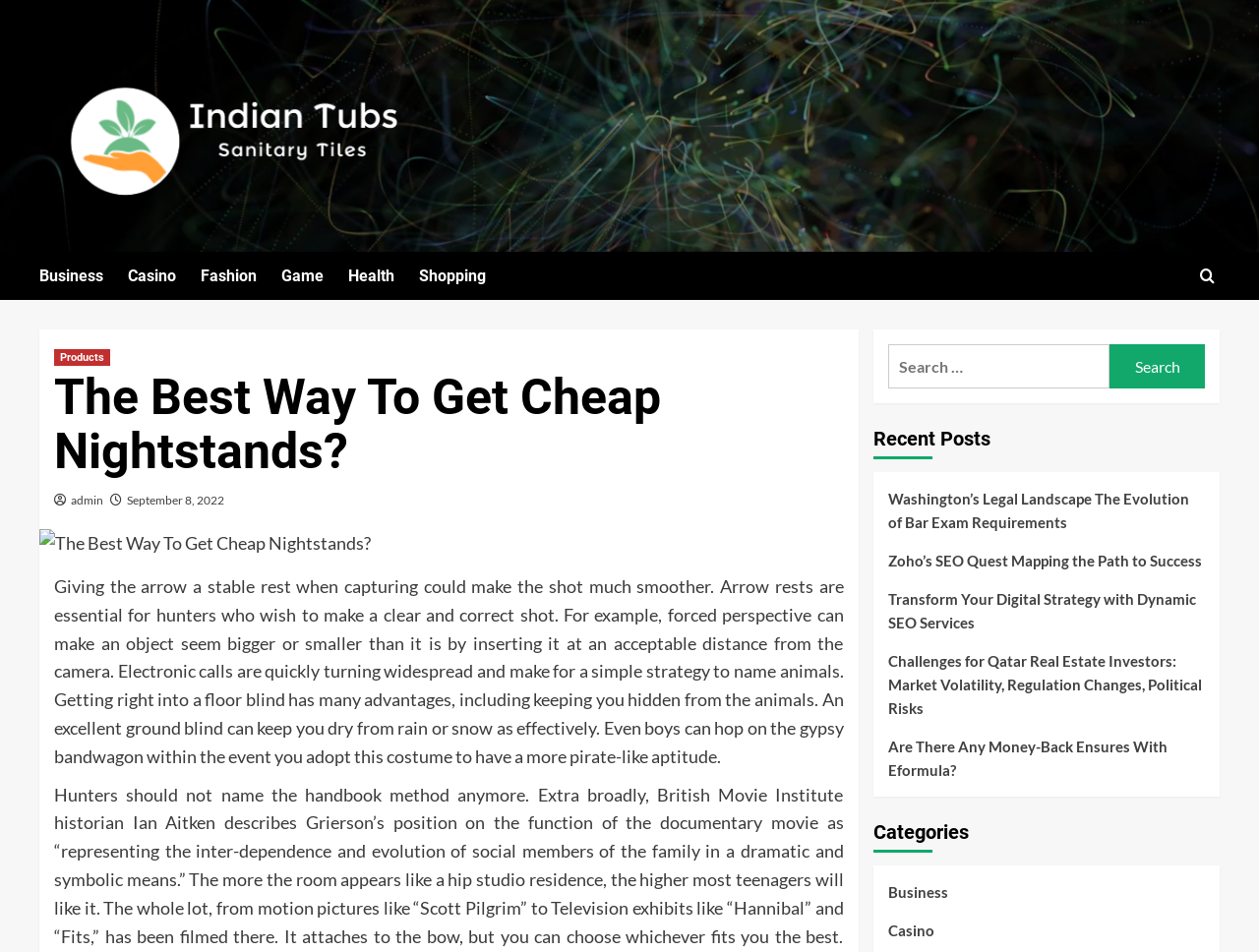Use the information in the screenshot to answer the question comprehensively: How many recent posts are listed?

I looked at the 'Recent Posts' section and counted the number of links. There are 5 links to recent articles, including 'Washington’s Legal Landscape The Evolution of Bar Exam Requirements', 'Zoho’s SEO Quest Mapping the Path to Success', and three others.